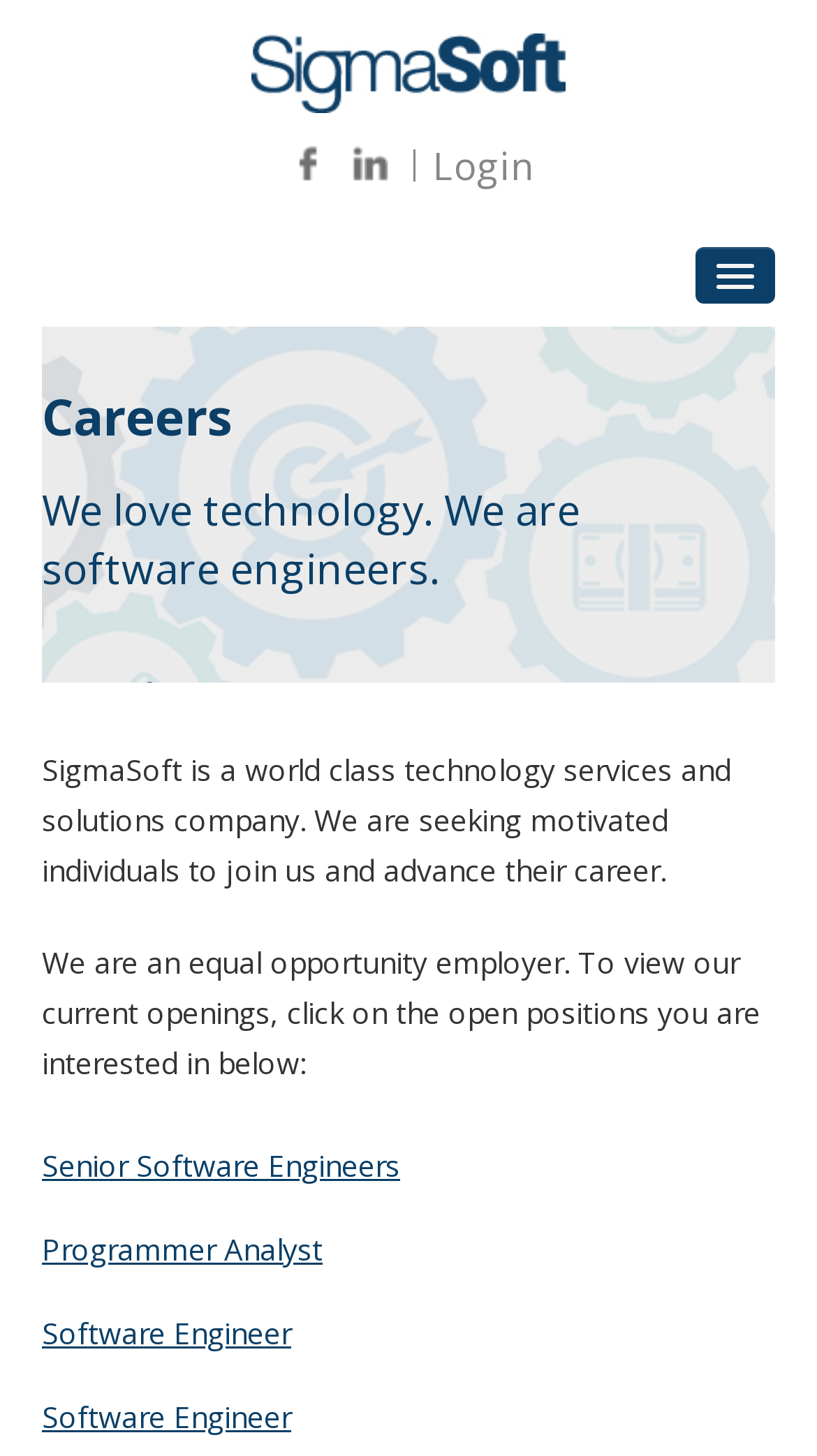Mark the bounding box of the element that matches the following description: "Login".

[0.529, 0.097, 0.653, 0.131]